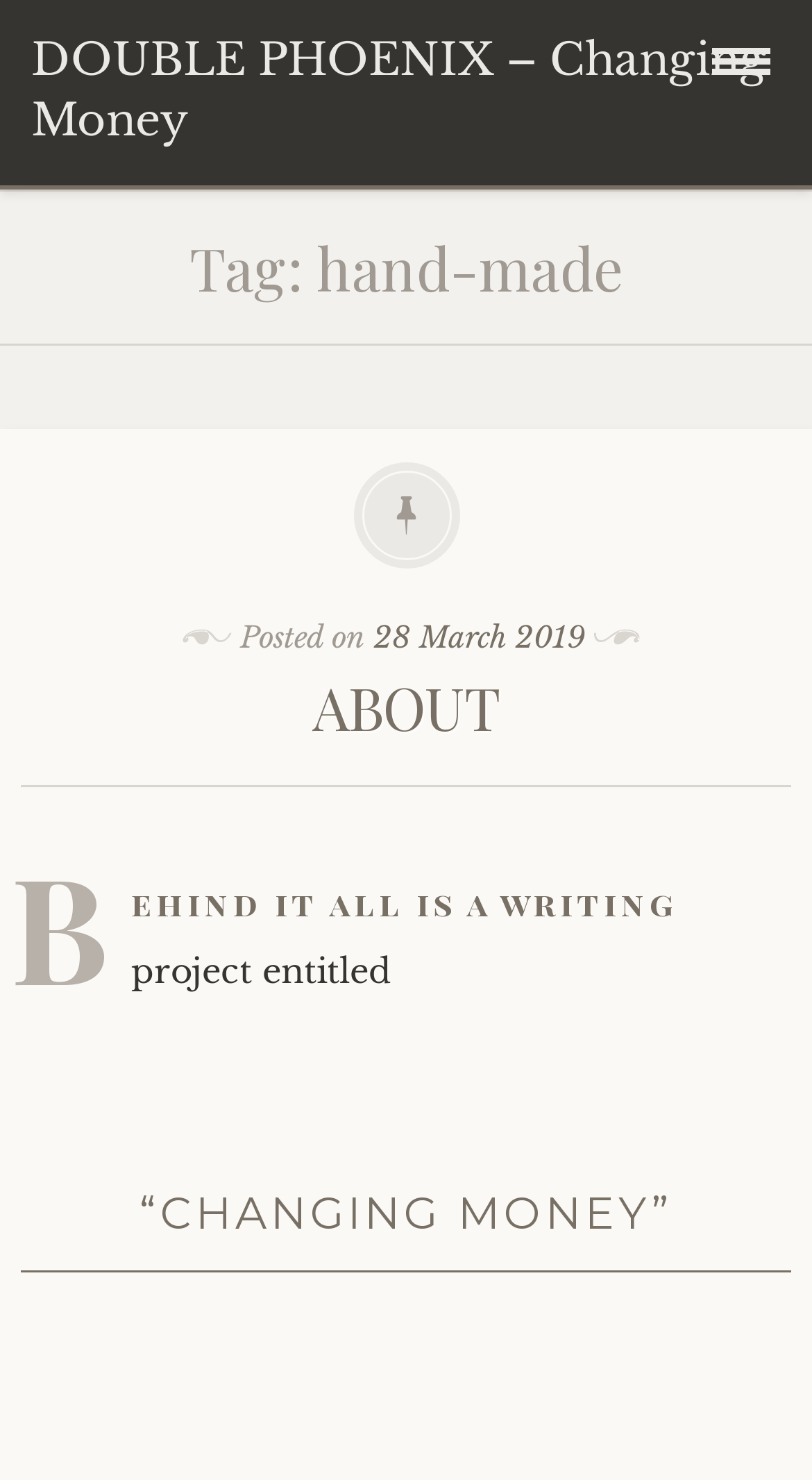Give a detailed explanation of the elements present on the webpage.

The webpage appears to be a blog post or article page. At the top, there is a button on the right side, and a "Skip to content" link on the left side. Below these elements, there are two links, "ebay.co.uk" and "willhaben.at", which span the entire width of the page.

The main content of the page is divided into sections, with a heading "Tag: hand-made" at the top. Below this heading, there is a subheading "Posted on" followed by a link to a specific date, "28 March 2019". 

To the right of the "Posted on" text, there is a heading "ABOUT" which is also a link. Below these elements, there is a paragraph of text that describes a writing project entitled "CHANGING MONEY". 

Further down the page, there is another heading "“CHANGING MONEY”" which is centered on the page. At the very bottom of the page, there is a small, almost invisible text element containing a non-breaking space character.